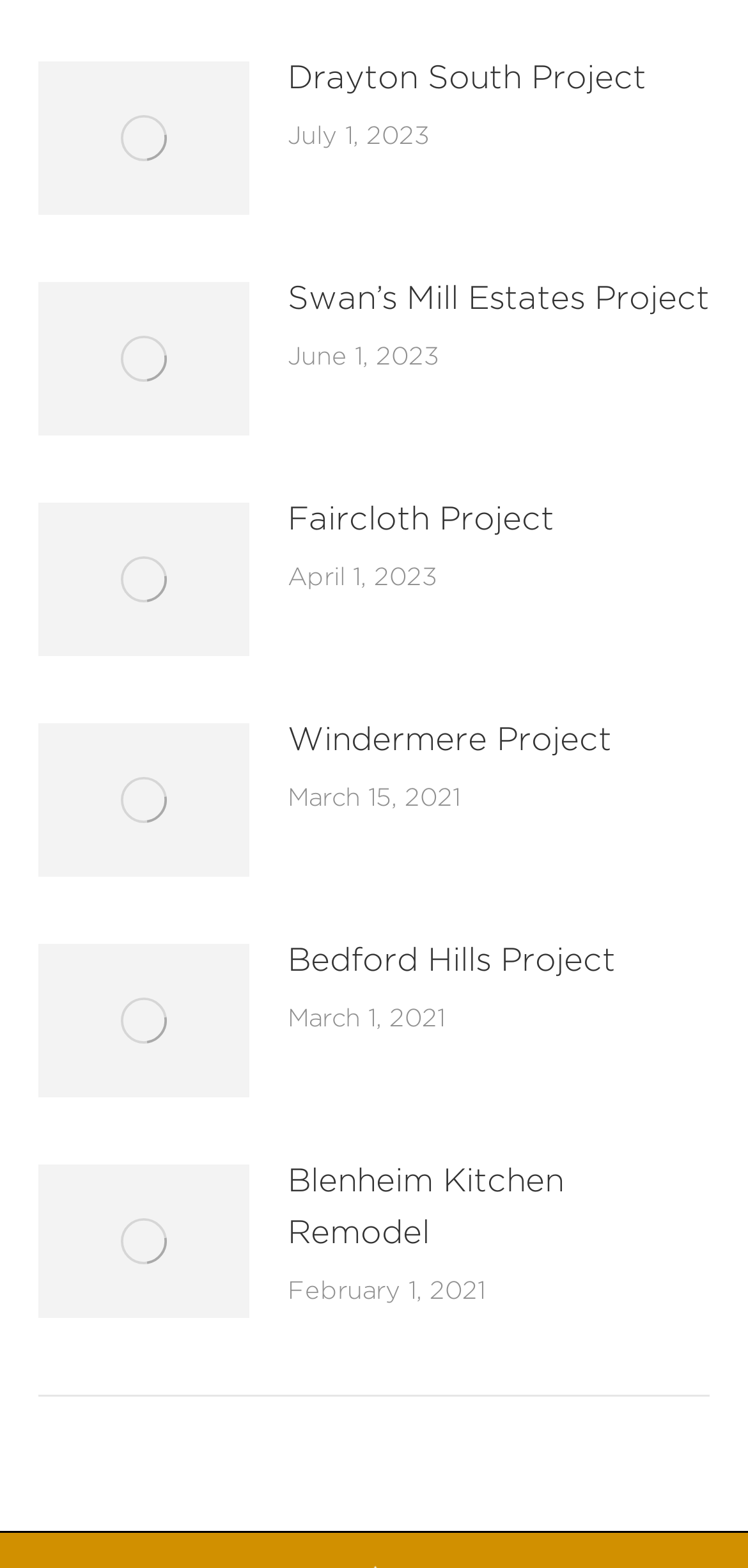How many projects are listed on this page?
Please provide a detailed and thorough answer to the question.

I counted the number of article elements, each of which represents a project, and found that there are 5 projects listed on this page.